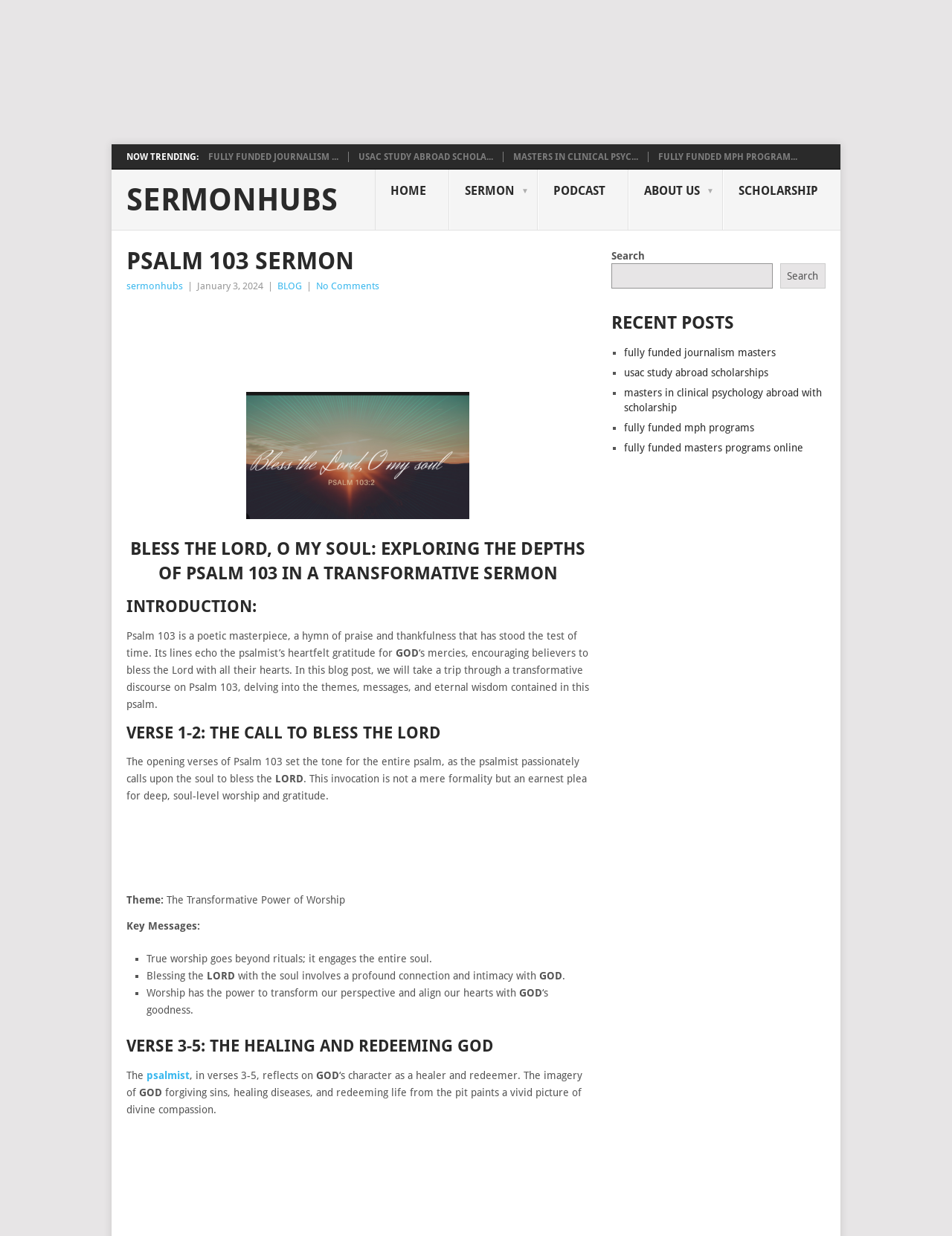Please identify the bounding box coordinates of the element that needs to be clicked to execute the following command: "Search for a topic". Provide the bounding box using four float numbers between 0 and 1, formatted as [left, top, right, bottom].

[0.642, 0.213, 0.811, 0.234]